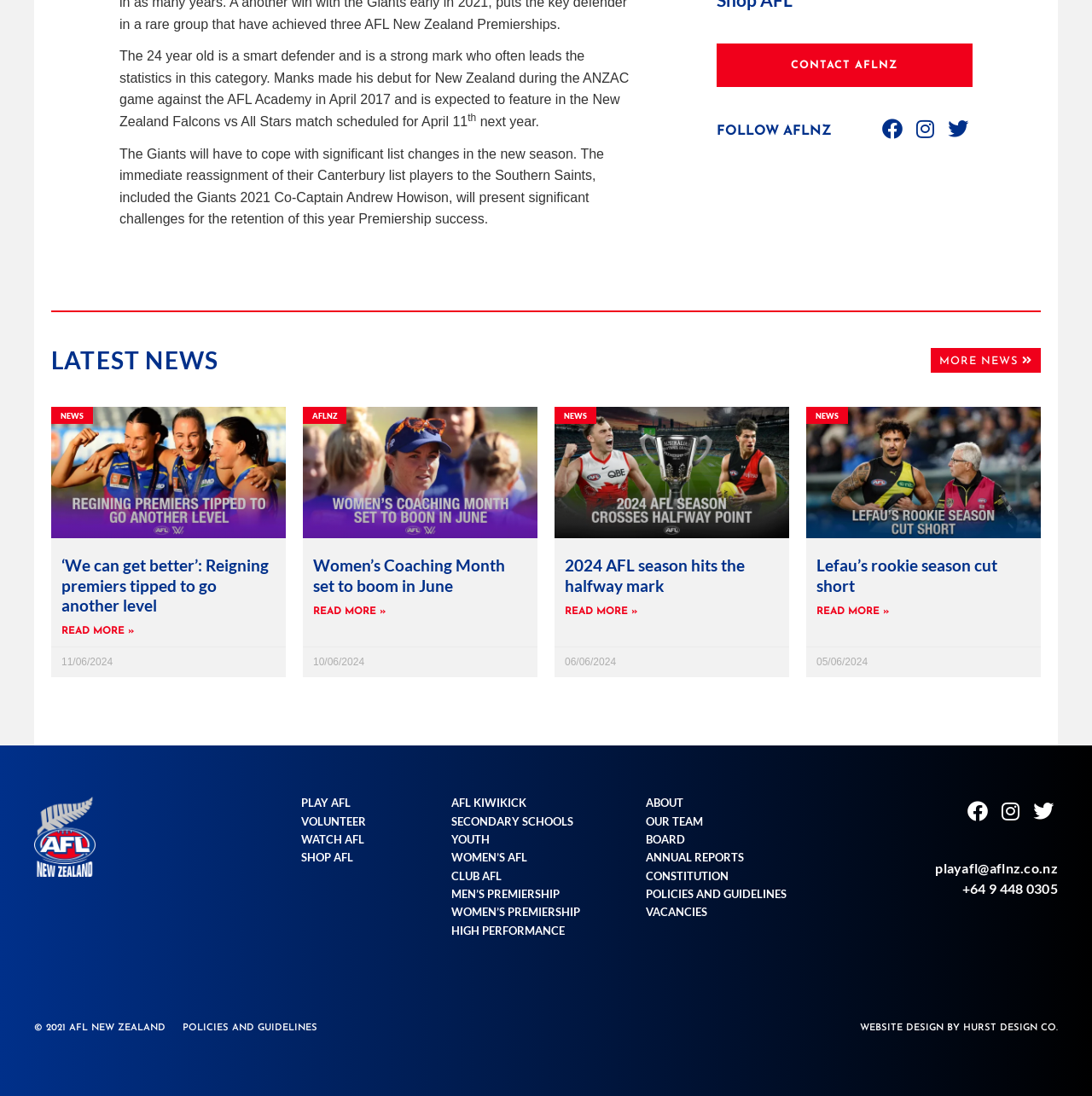What is the copyright year of the webpage?
Please provide a single word or phrase in response based on the screenshot.

2021